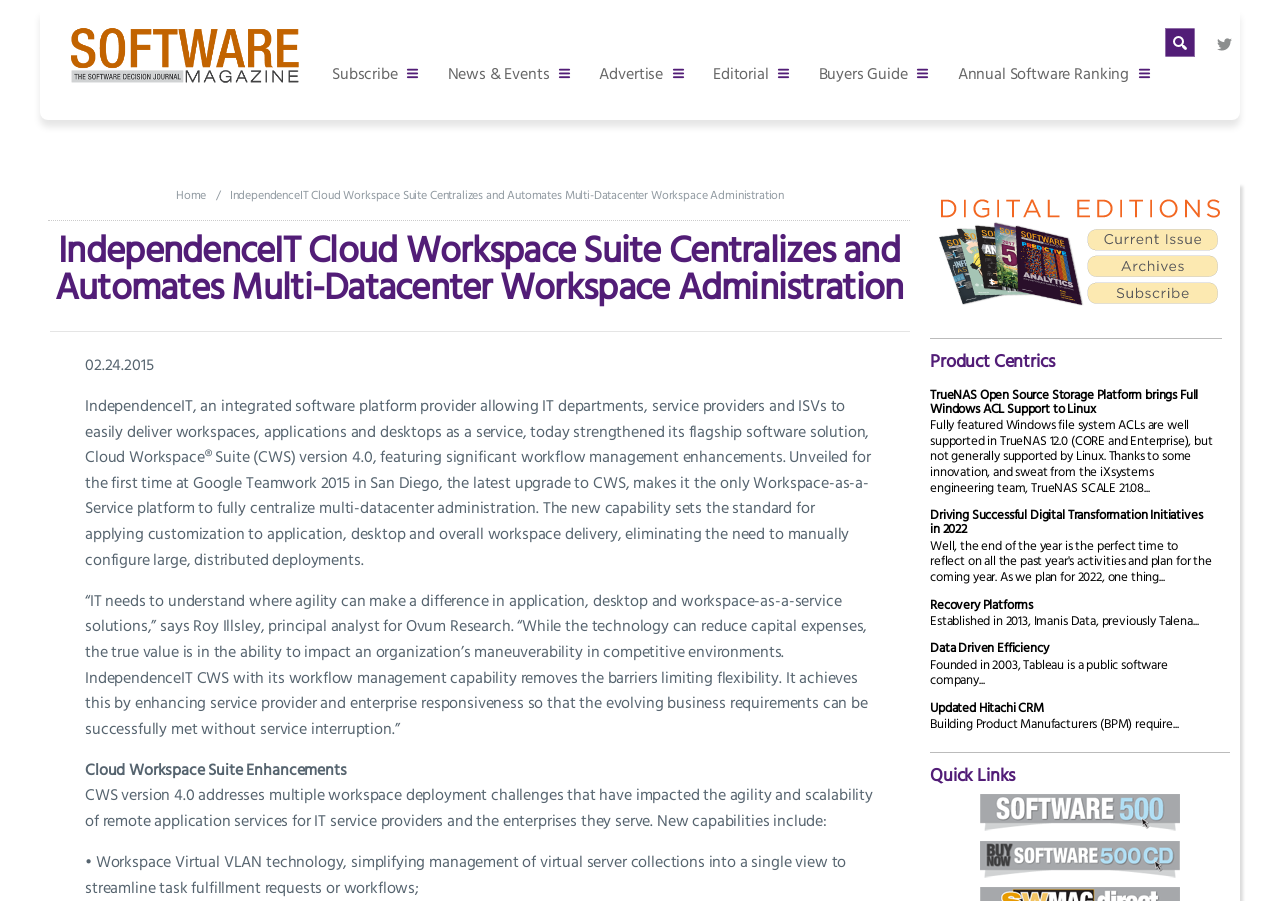How many links are there in the top navigation bar?
Your answer should be a single word or phrase derived from the screenshot.

7